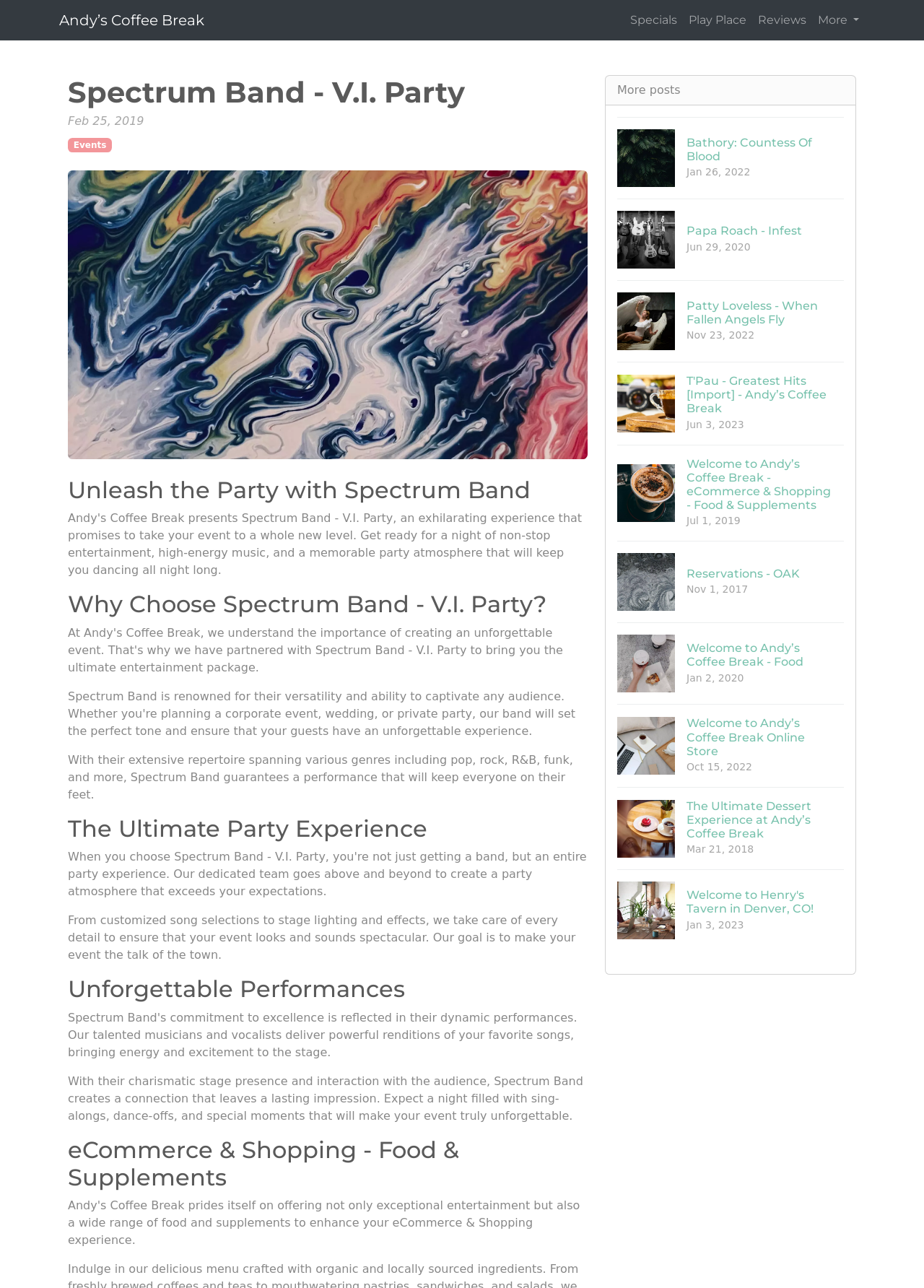Respond to the question below with a single word or phrase:
What kind of products are available for shopping?

Food and supplements